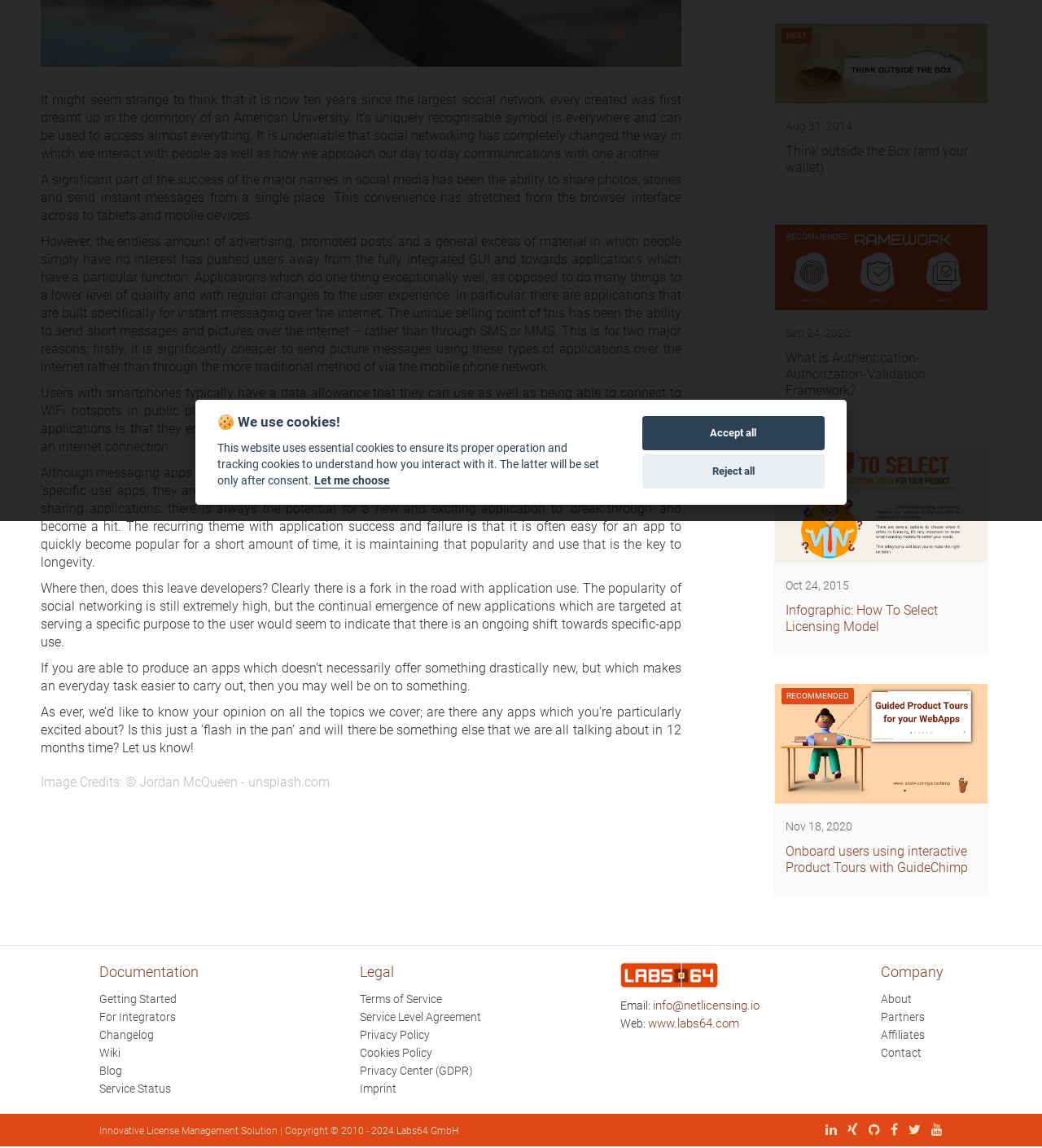Identify the bounding box coordinates for the UI element mentioned here: "Cookies Policy". Provide the coordinates as four float values between 0 and 1, i.e., [left, top, right, bottom].

[0.345, 0.911, 0.415, 0.923]